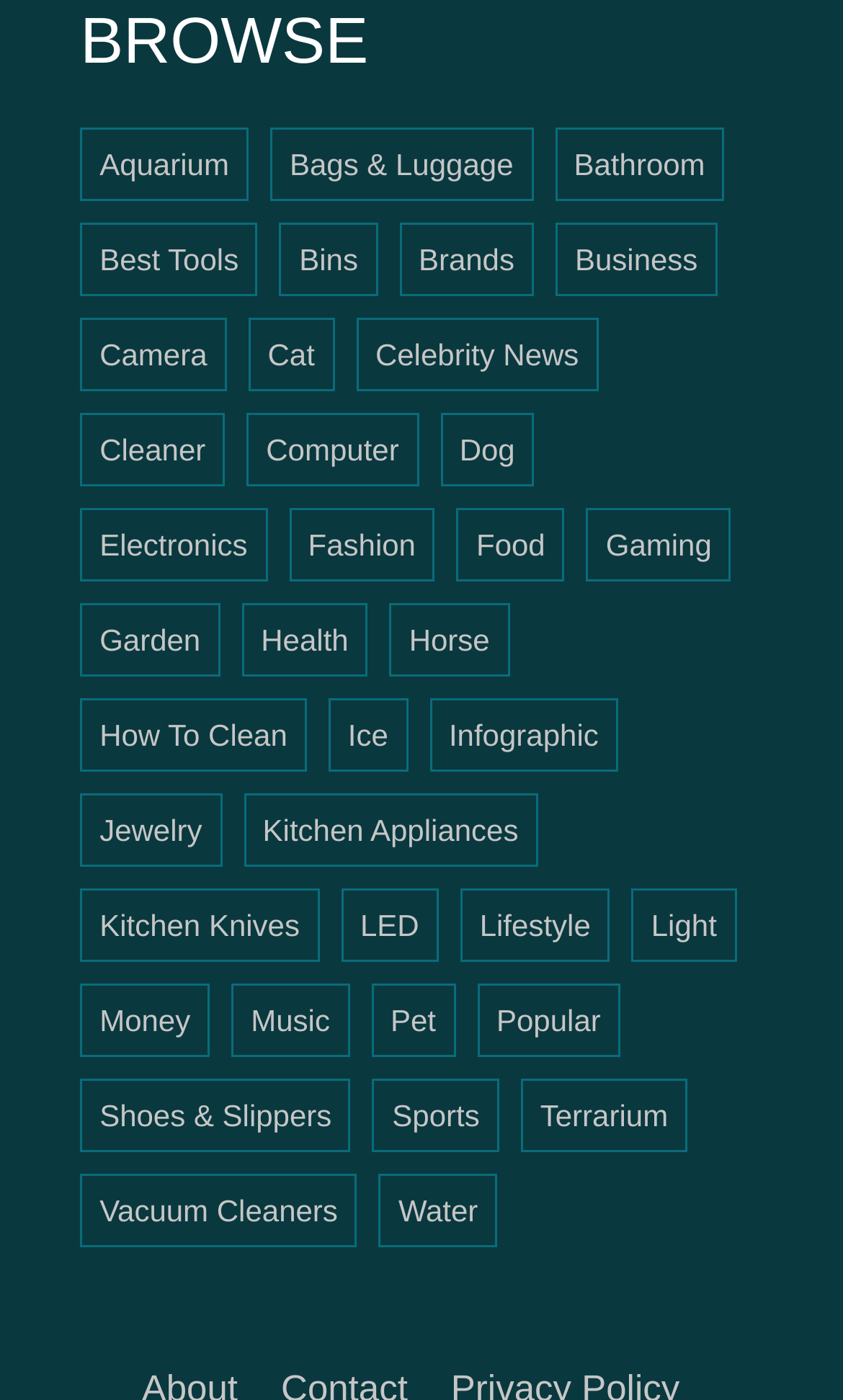Reply to the question with a single word or phrase:
Are there any categories related to animals?

Yes